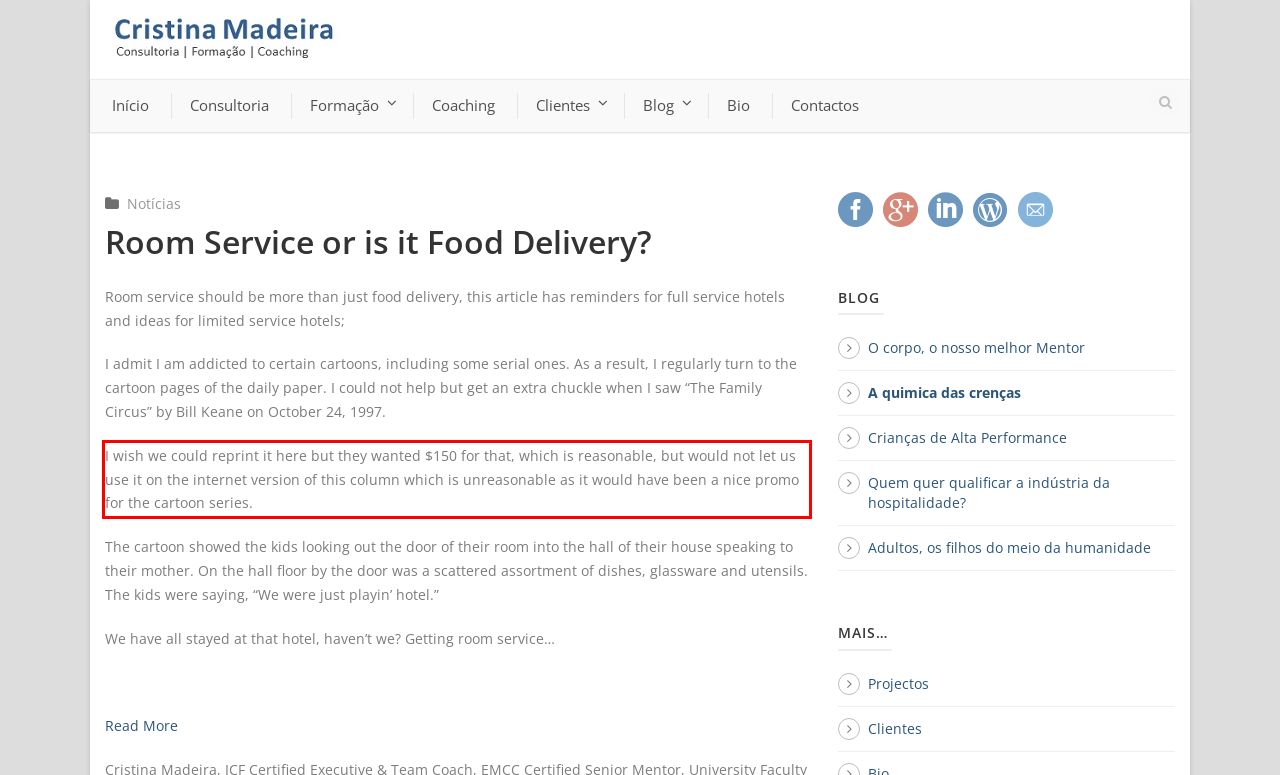Locate the red bounding box in the provided webpage screenshot and use OCR to determine the text content inside it.

I wish we could reprint it here but they wanted $150 for that, which is reasonable, but would not let us use it on the internet version of this column which is unreasonable as it would have been a nice promo for the cartoon series.